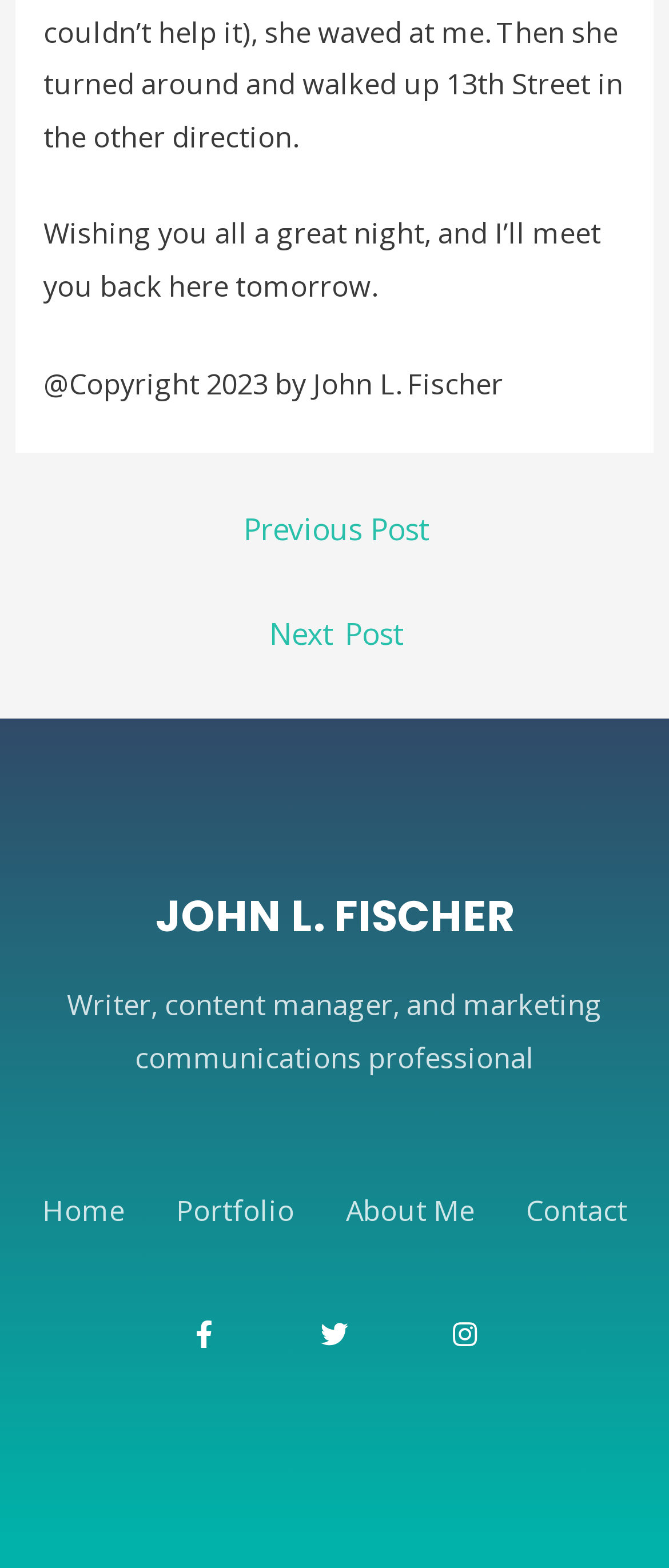Find the bounding box coordinates of the clickable area required to complete the following action: "View contact information".

None